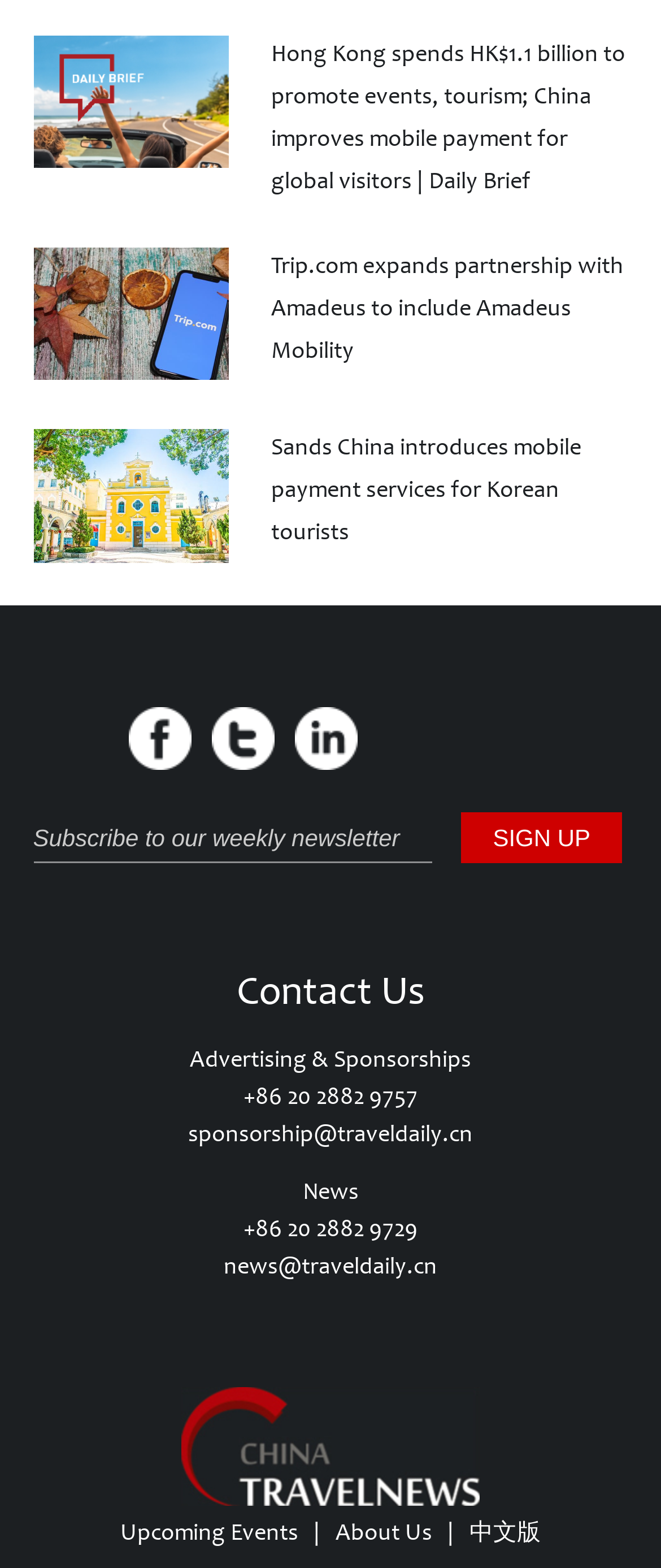What is the purpose of the textbox?
Please give a detailed and elaborate answer to the question.

The textbox is labeled 'Subscribe to our weekly newsletter' and is accompanied by a 'SIGN UP' button, indicating that it is used to collect email addresses for a newsletter subscription.